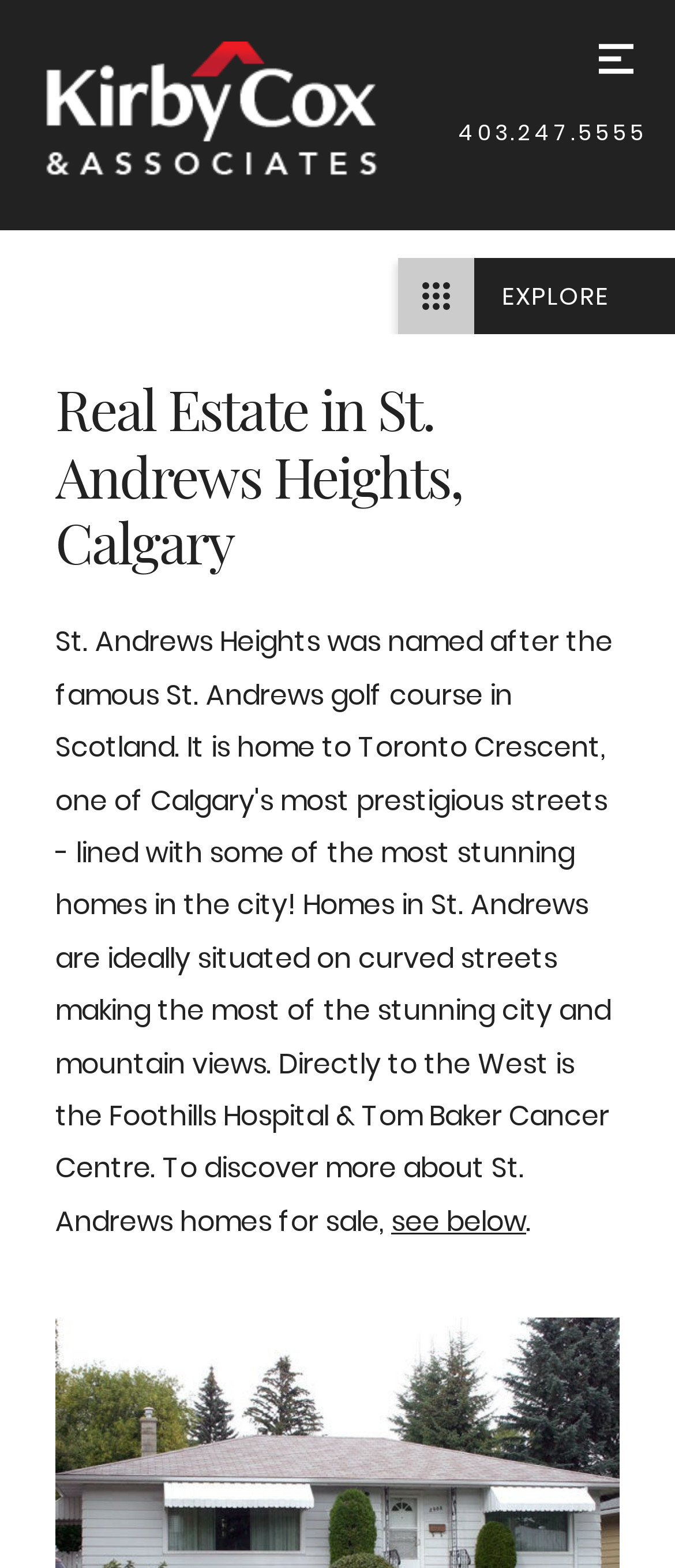What is the name of the neighborhood being searched?
Using the image as a reference, answer the question with a short word or phrase.

St. Andrews Heights